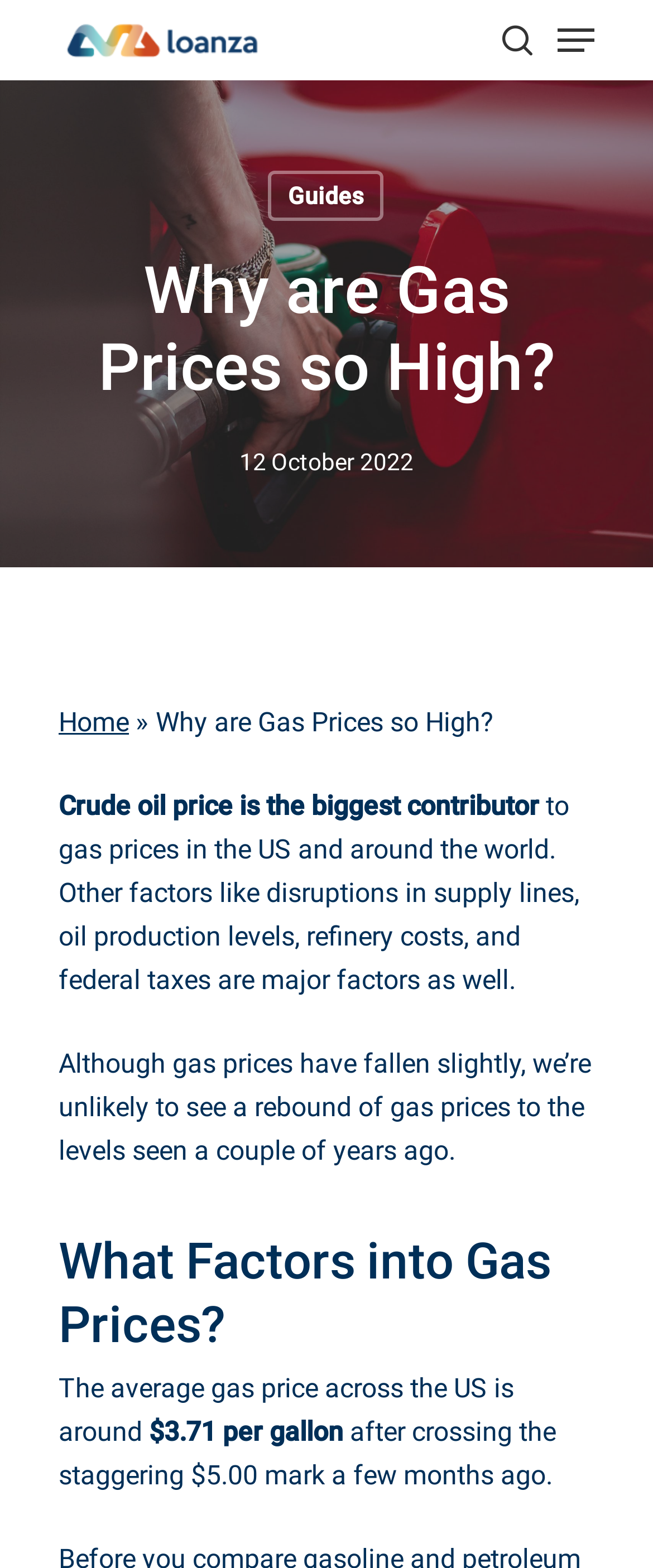Provide the bounding box coordinates, formatted as (top-left x, top-left y, bottom-right x, bottom-right y), with all values being floating point numbers between 0 and 1. Identify the bounding box of the UI element that matches the description: Close Search

[0.841, 0.093, 0.903, 0.111]